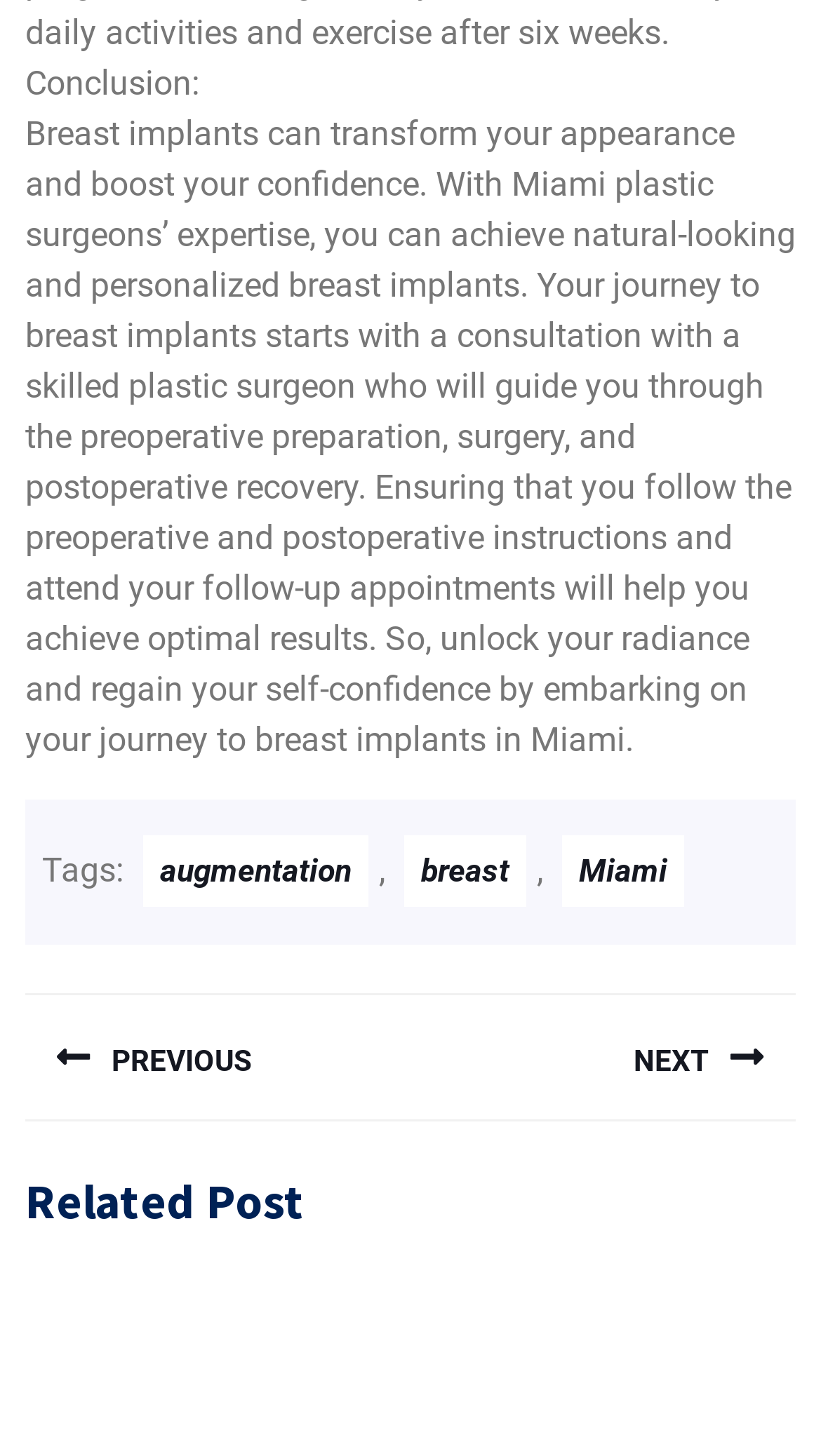Determine the bounding box coordinates for the UI element matching this description: "NEXT Next post:".

[0.5, 0.682, 0.969, 0.771]